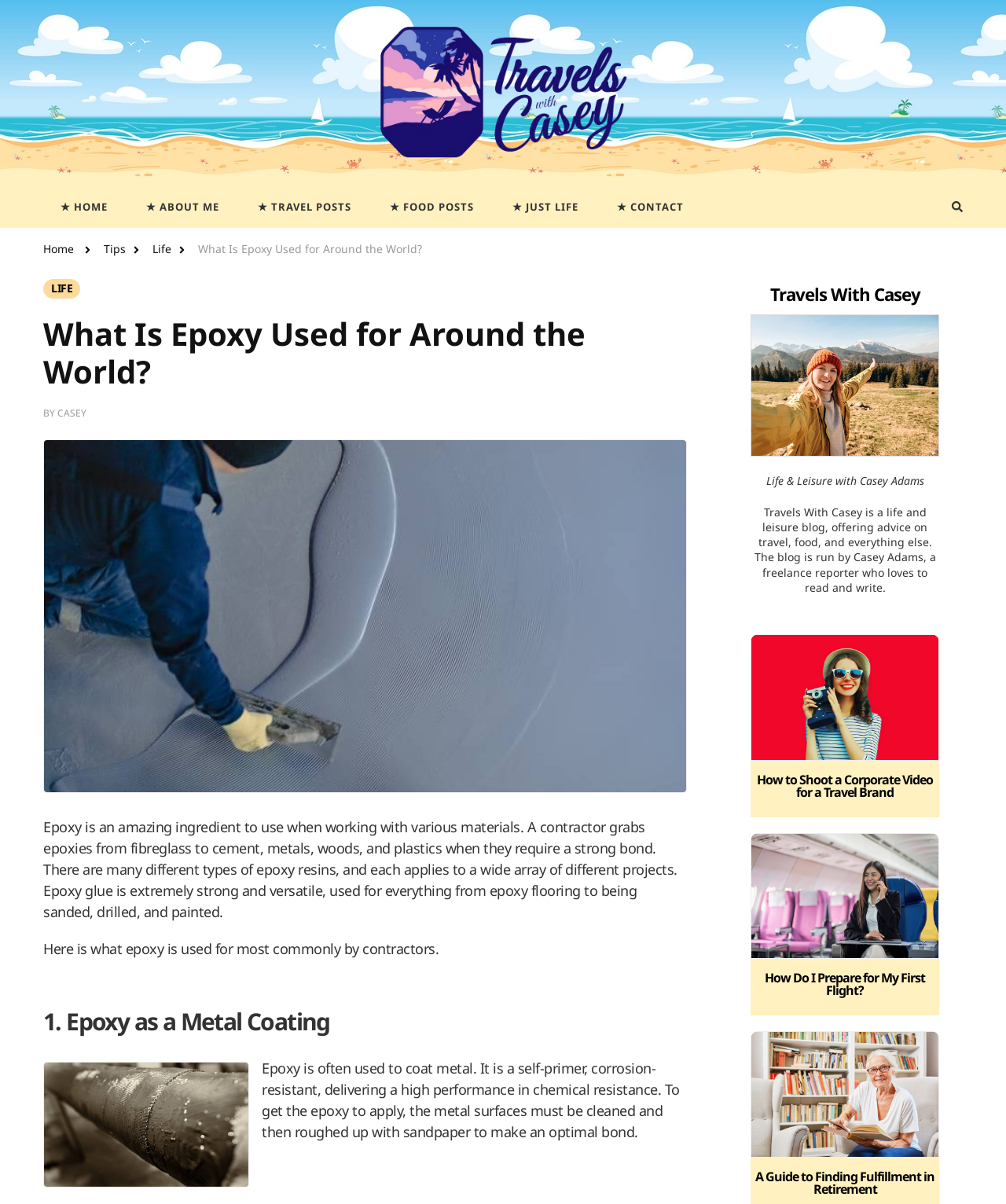Please determine the bounding box coordinates of the element to click in order to execute the following instruction: "Click on the 'What Is Epoxy Used for Around the World?' link". The coordinates should be four float numbers between 0 and 1, specified as [left, top, right, bottom].

[0.197, 0.199, 0.42, 0.218]